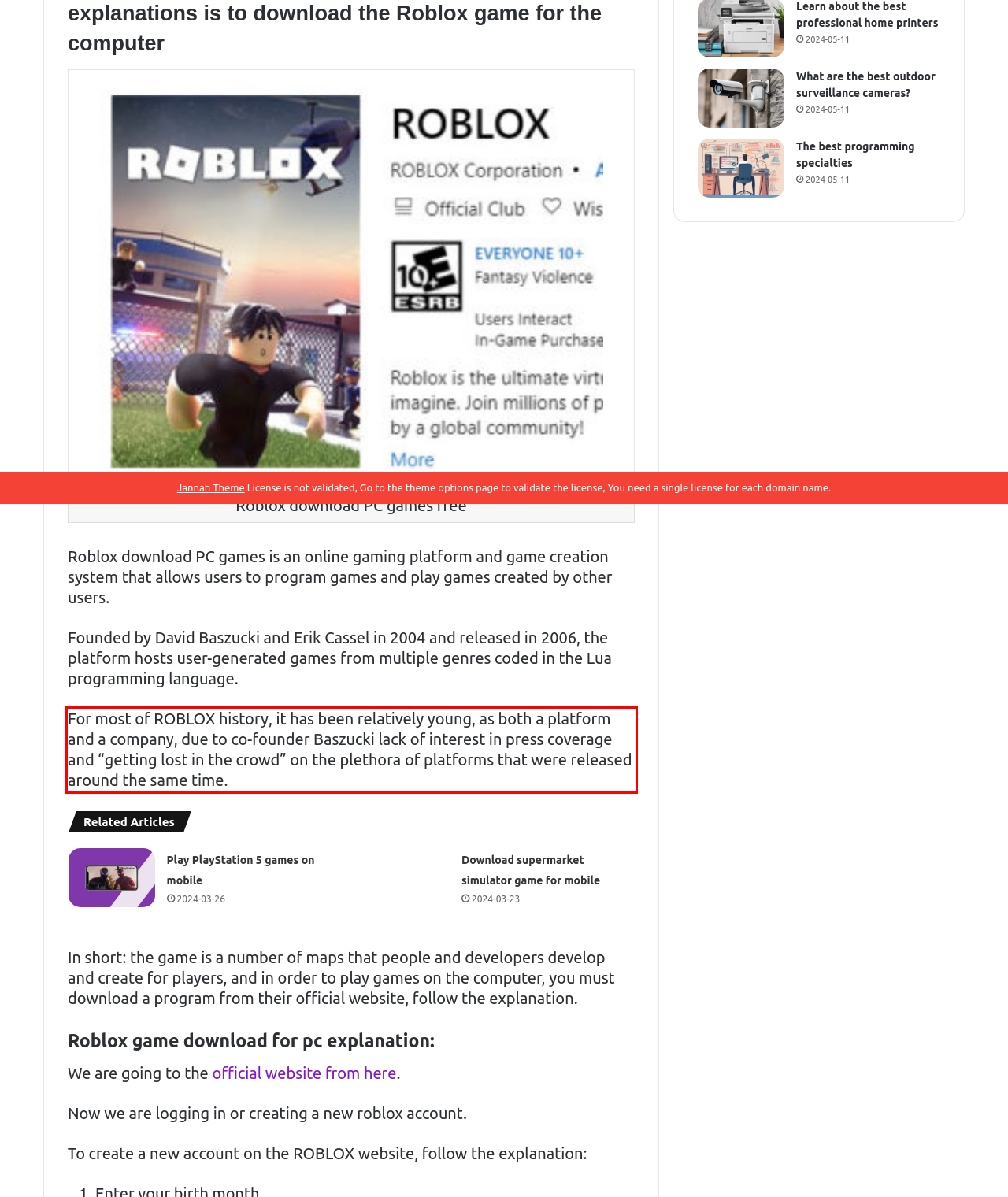Look at the screenshot of the webpage, locate the red rectangle bounding box, and generate the text content that it contains.

For most of ROBLOX history, it has been relatively young, as both a platform and a company, due to co-founder Baszucki lack of interest in press coverage and “getting lost in the crowd” on the plethora of platforms that were released around the same time.